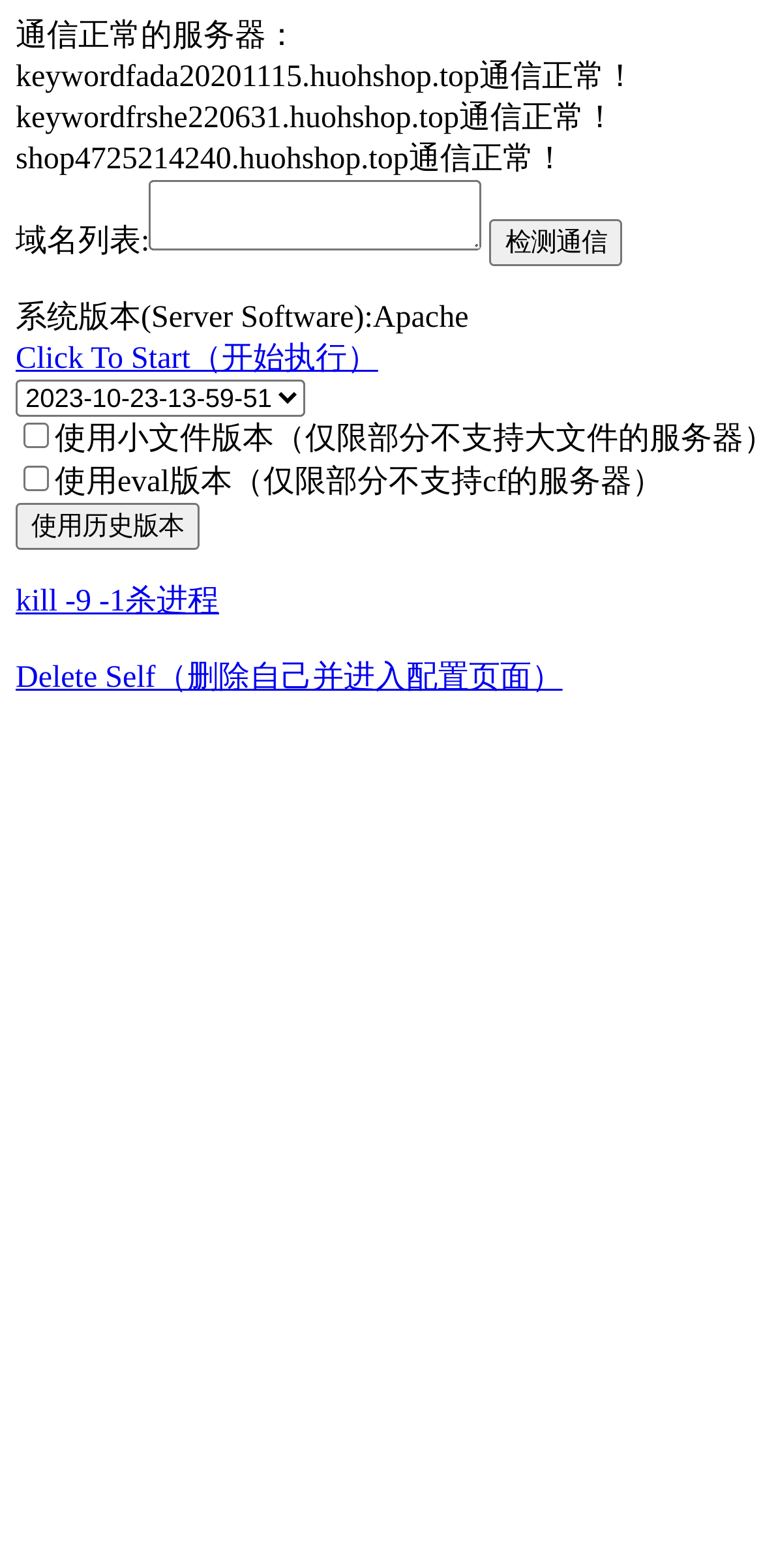Carefully examine the image and provide an in-depth answer to the question: What is the purpose of the checkbox '使用小文件版本（仅限部分不支持大文件的服务器）'?

The checkbox '使用小文件版本（仅限部分不支持大文件的服务器）' is likely used to enable or disable the use of small file versions on servers that do not support large files. This can be inferred from the text description of the checkbox, which suggests that it is only applicable to certain servers.